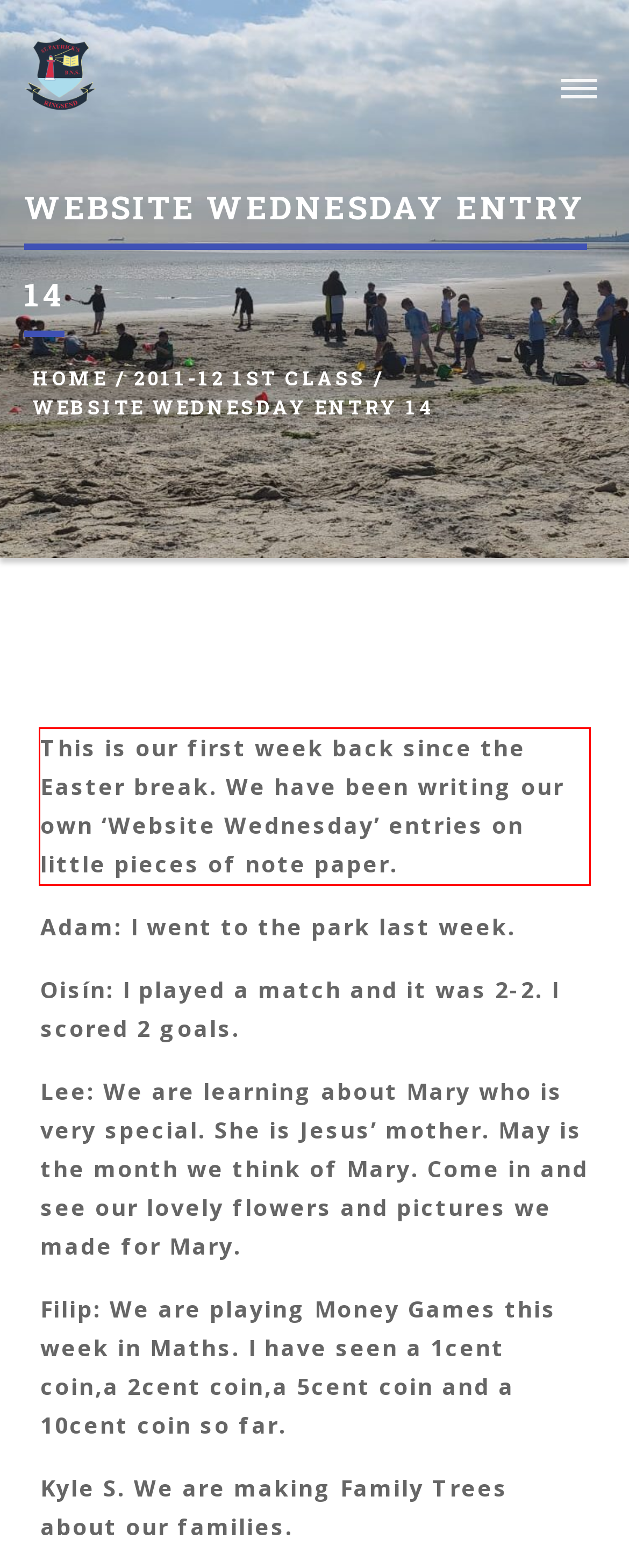You have a webpage screenshot with a red rectangle surrounding a UI element. Extract the text content from within this red bounding box.

This is our first week back since the Easter break. We have been writing our own ‘Website Wednesday’ entries on little pieces of note paper.